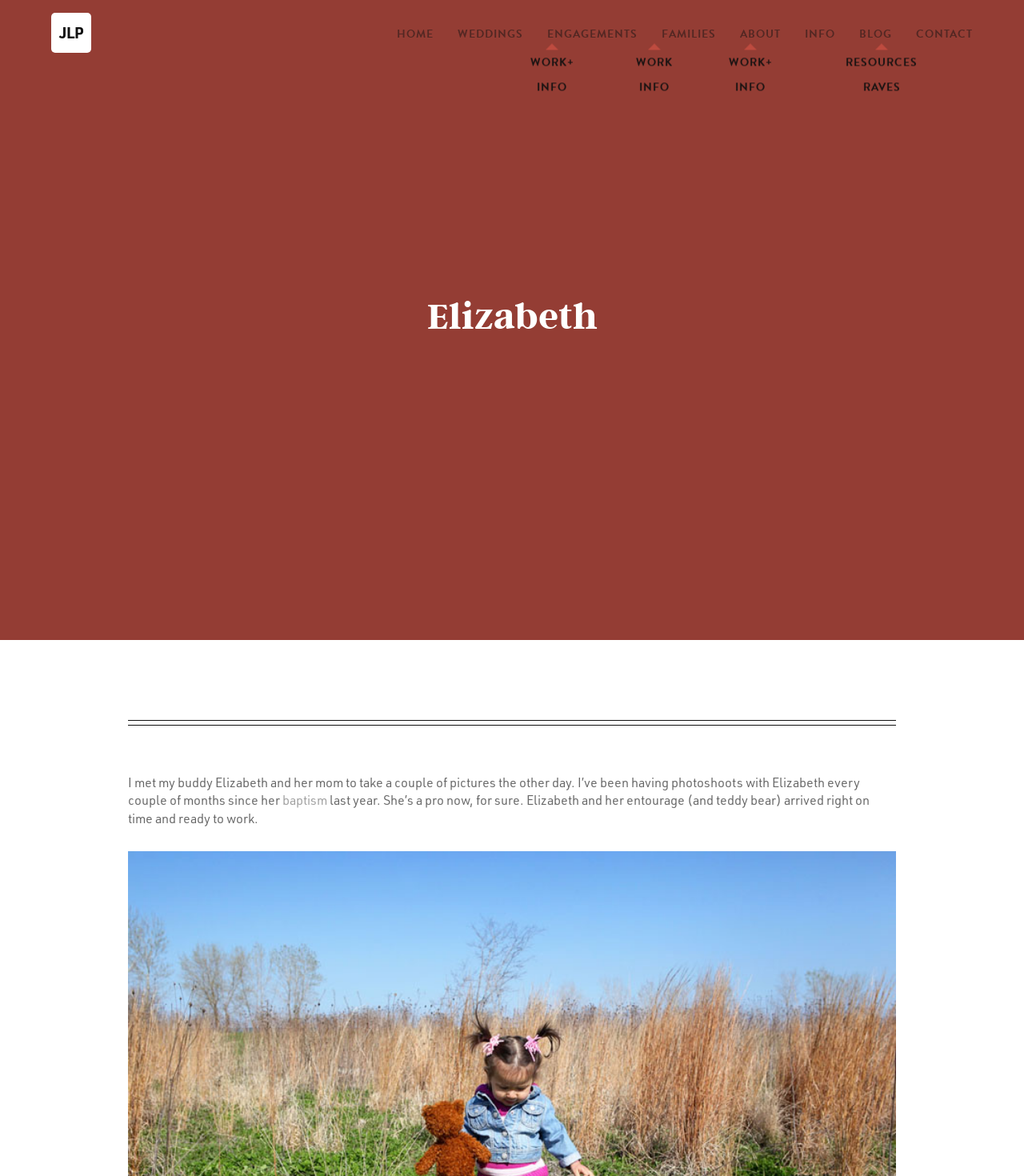Bounding box coordinates should be provided in the format (top-left x, top-left y, bottom-right x, bottom-right y) with all values between 0 and 1. Identify the bounding box for this UI element: Braxton

[0.421, 0.096, 0.537, 0.117]